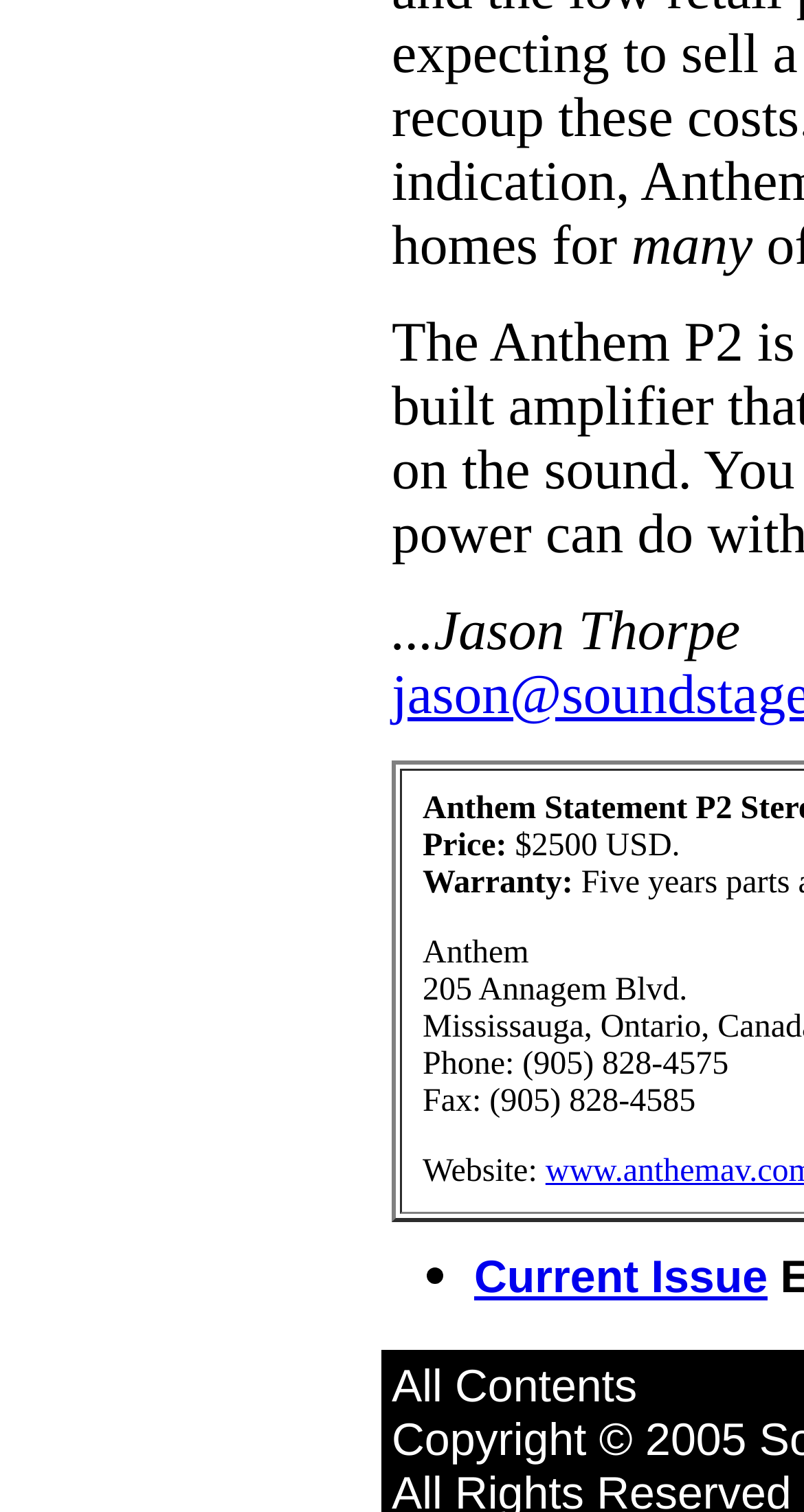Refer to the image and offer a detailed explanation in response to the question: What is the address mentioned?

The webpage contains a static text element with the address '205 Annagem Blvd.', which is likely the physical address mentioned on the webpage.